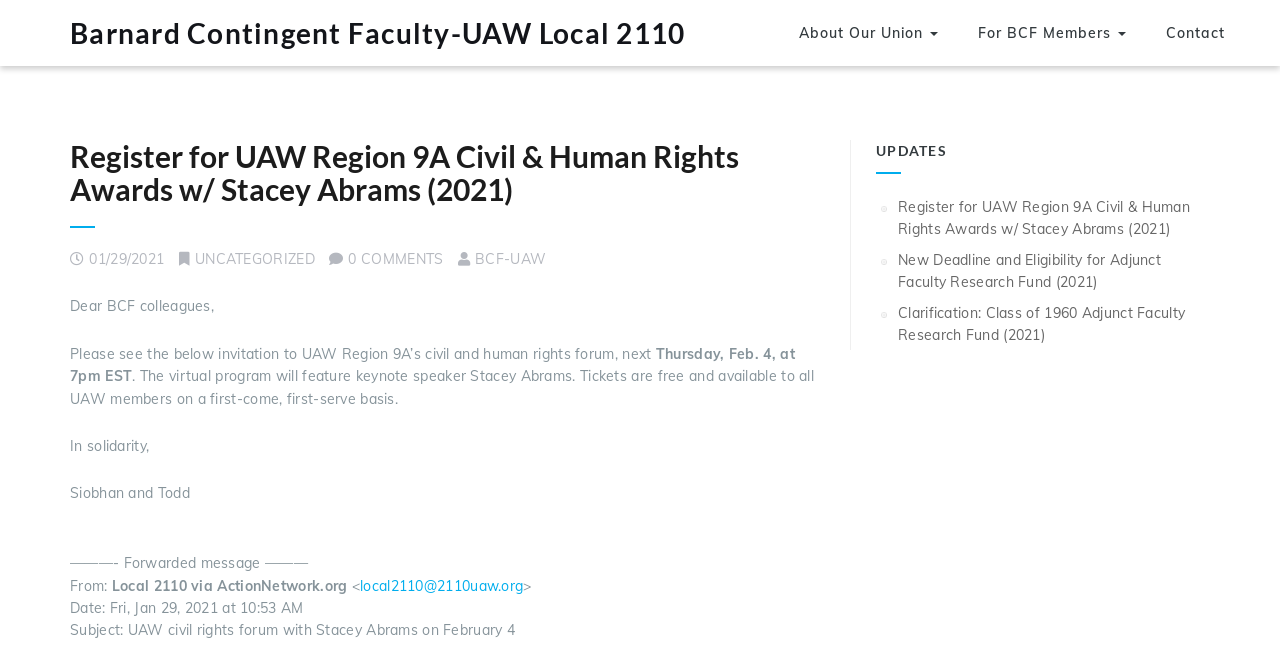Please identify the coordinates of the bounding box for the clickable region that will accomplish this instruction: "View UNCATEGORIZED page".

[0.152, 0.374, 0.246, 0.401]